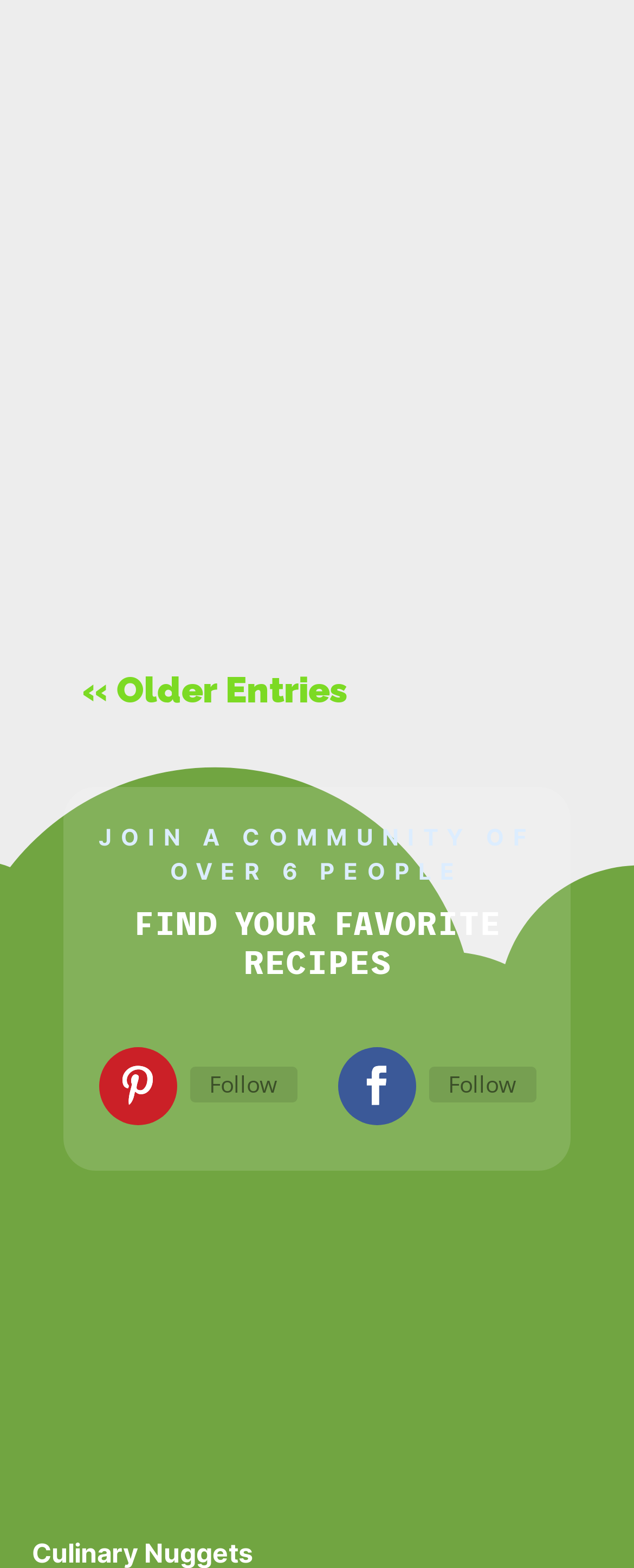Find the bounding box of the UI element described as: "read more". The bounding box coordinates should be given as four float values between 0 and 1, i.e., [left, top, right, bottom].

[0.179, 0.359, 0.363, 0.375]